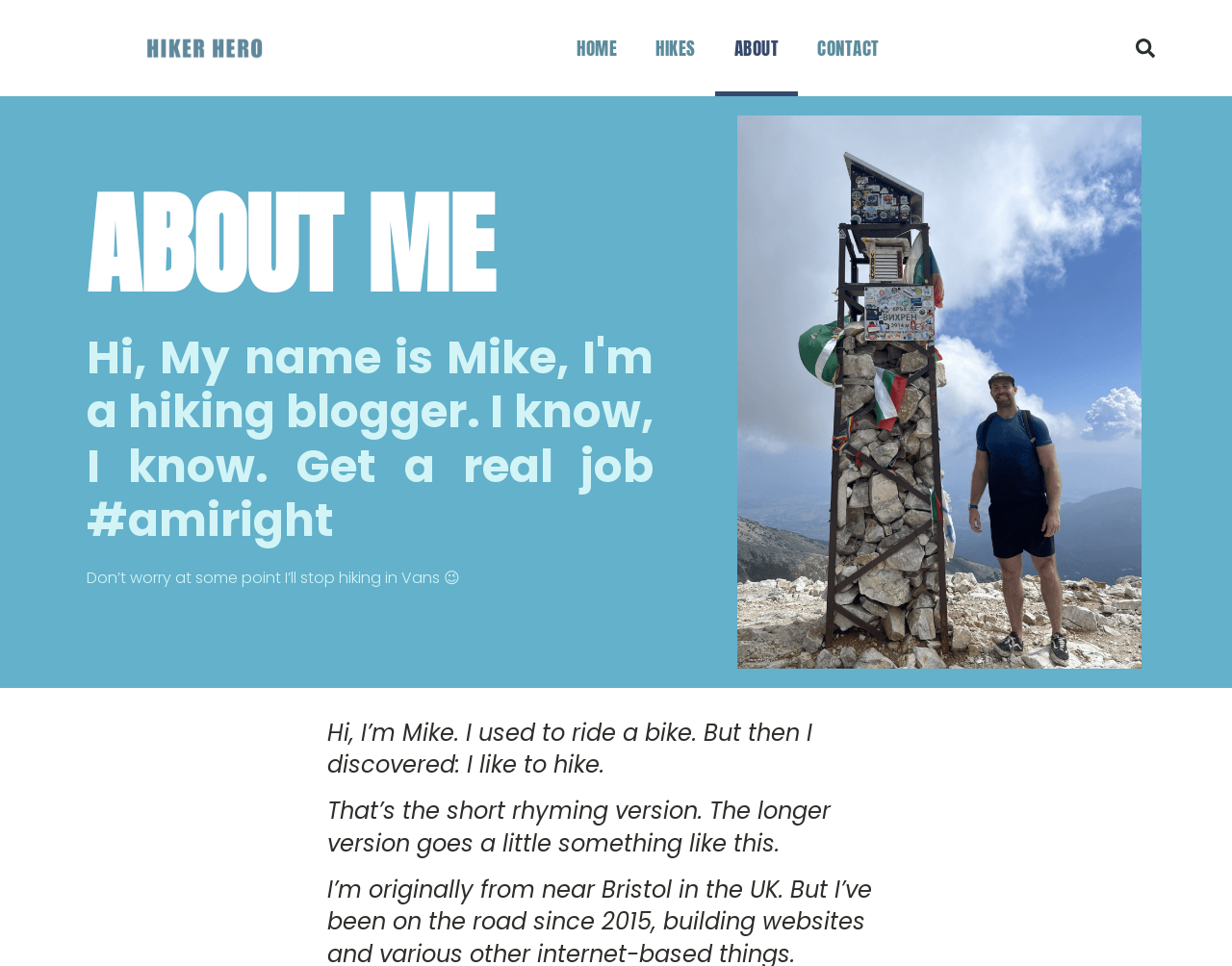What is the name of the hiking blogger?
Please provide a single word or phrase as your answer based on the screenshot.

Mike